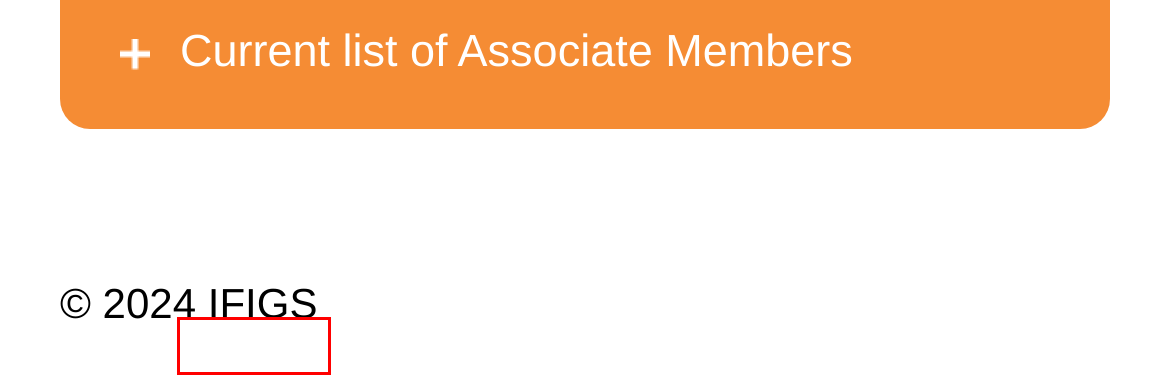View the screenshot of the webpage containing a red bounding box around a UI element. Select the most fitting webpage description for the new page shown after the element in the red bounding box is clicked. Here are the candidates:
A. Assuris
B. Insurance Authority - Index Page
C. Financial Services Compensation Scheme | FSCS
D. Log In ‹ IFIGS — WordPress
E. Policyholders Compensation Fund - Policyholders Compensation Fund
F. Inicio
G. Garantifonden for skadesforsikringsselskaber
H. Publication - IFIGSIFIGS

A